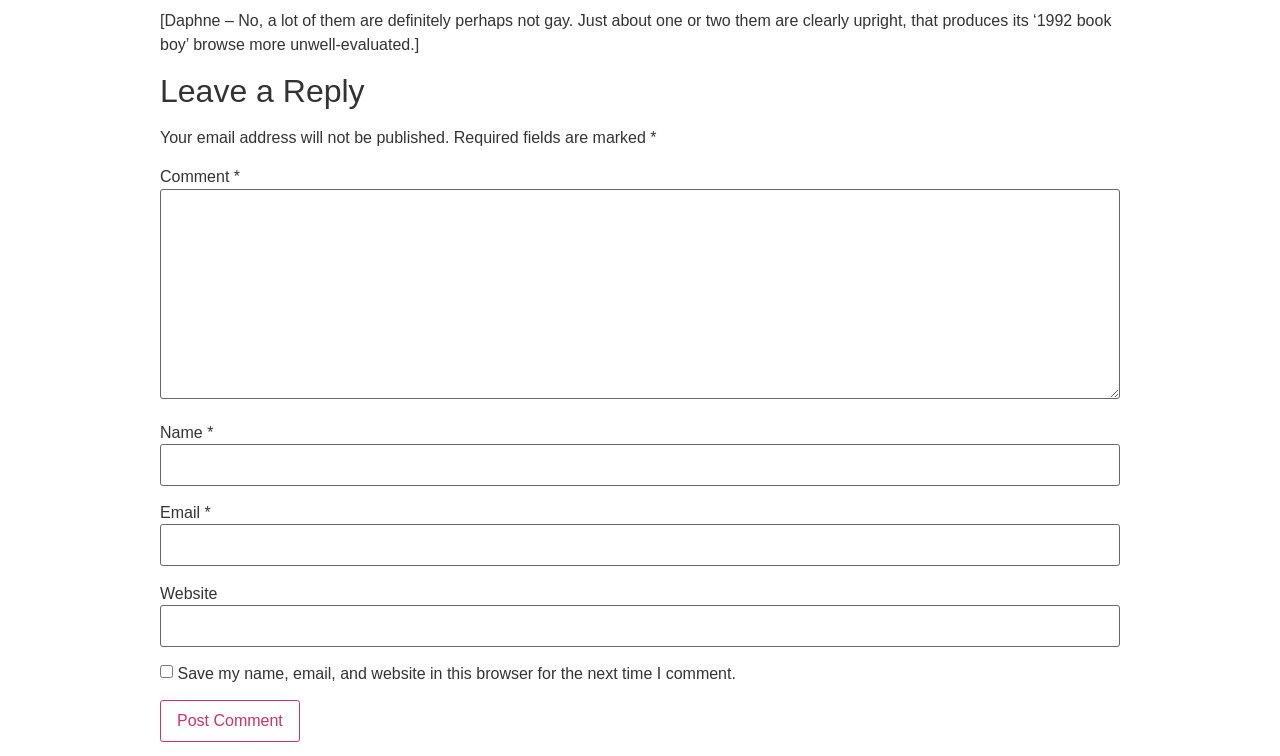Reply to the question below using a single word or brief phrase:
Is the 'Website' field required?

No